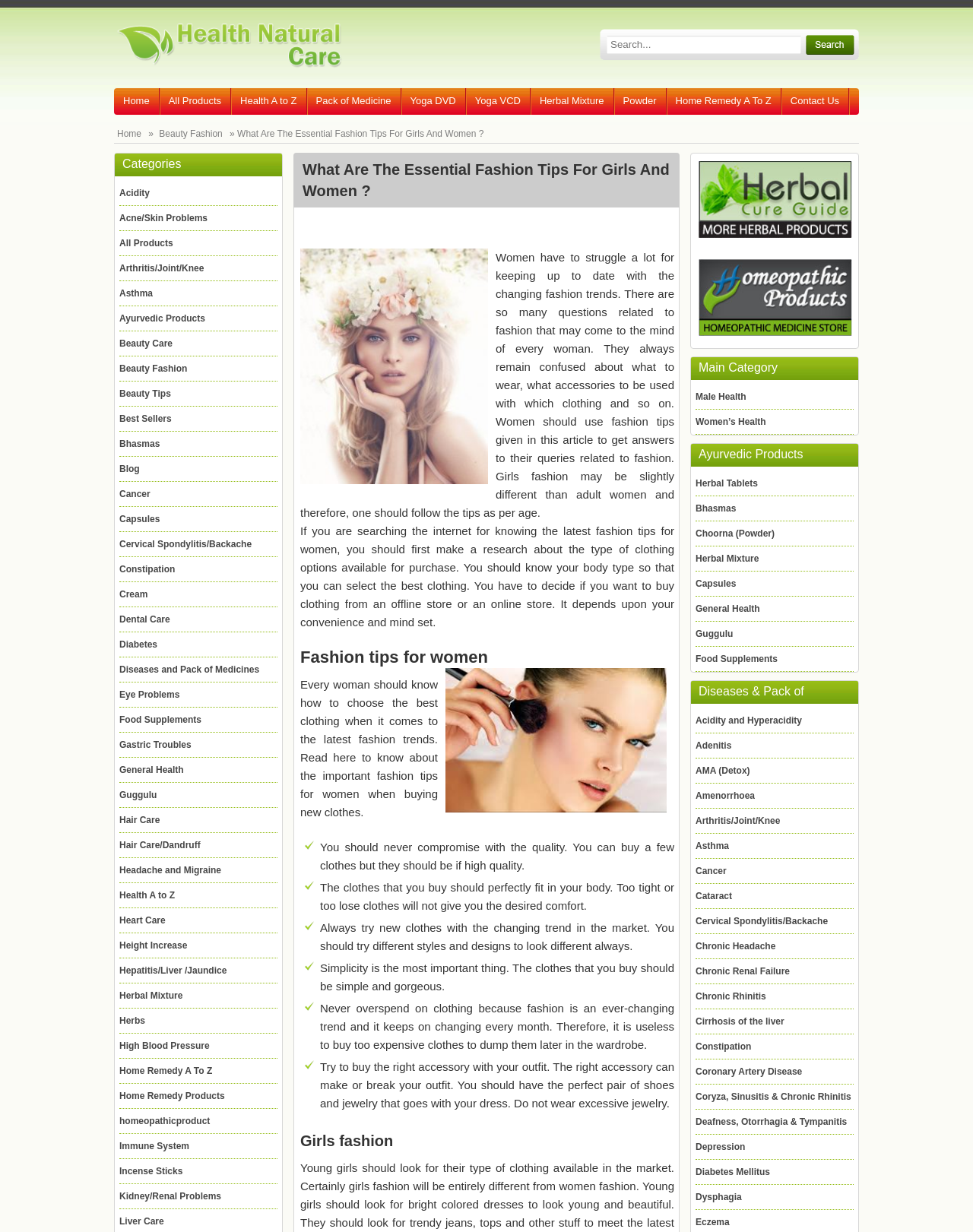Please use the details from the image to answer the following question comprehensively:
How many categories are listed on this webpage?

By examining the webpage, I counted more than 40 categories listed under the 'Categories' heading, including Acidity, Acne/Skin Problems, All Products, and many others.